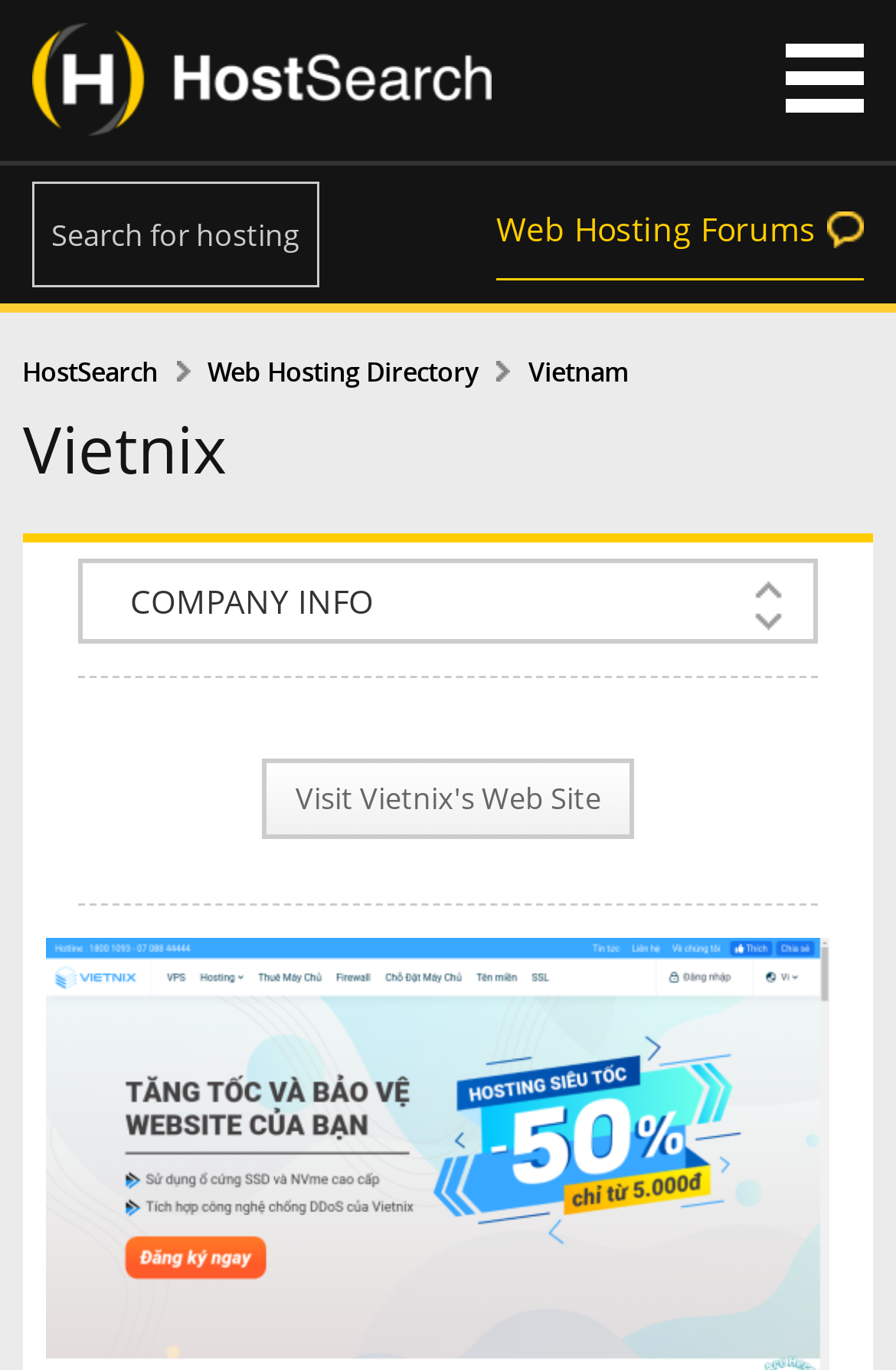Identify the bounding box coordinates of the clickable region required to complete the instruction: "View Vietnix company info". The coordinates should be given as four float numbers within the range of 0 and 1, i.e., [left, top, right, bottom].

[0.086, 0.471, 0.914, 0.527]